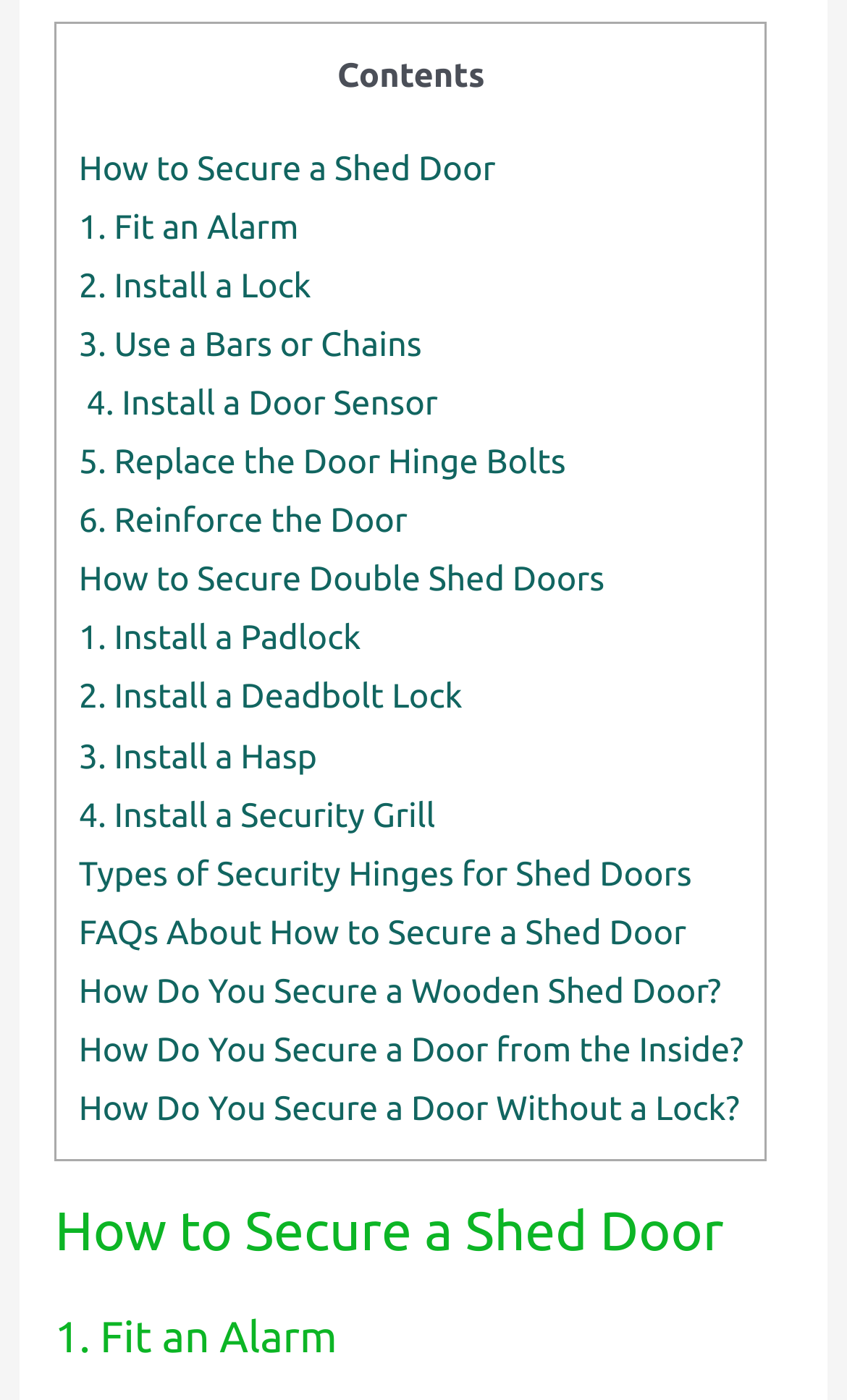Identify the bounding box coordinates of the element to click to follow this instruction: 'Explore 'Types of Security Hinges for Shed Doors''. Ensure the coordinates are four float values between 0 and 1, provided as [left, top, right, bottom].

[0.093, 0.609, 0.817, 0.637]